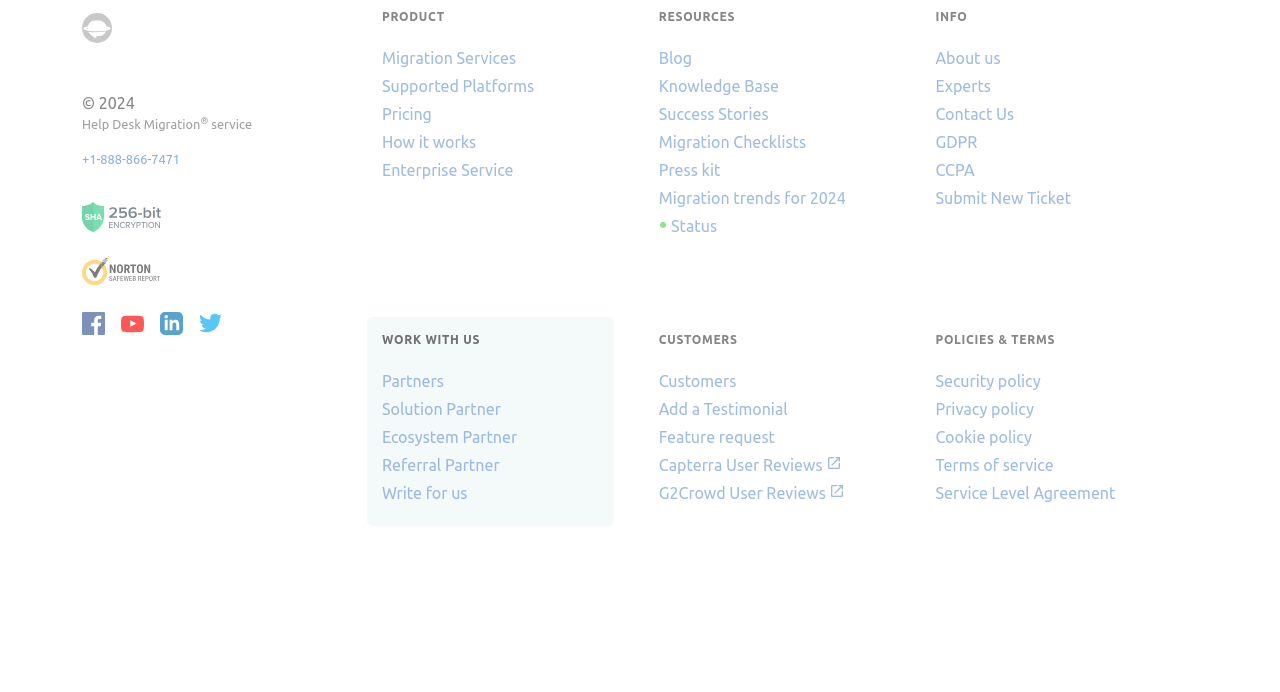Please identify the bounding box coordinates of the element on the webpage that should be clicked to follow this instruction: "Read the Blog". The bounding box coordinates should be given as four float numbers between 0 and 1, formatted as [left, top, right, bottom].

[0.515, 0.071, 0.541, 0.097]